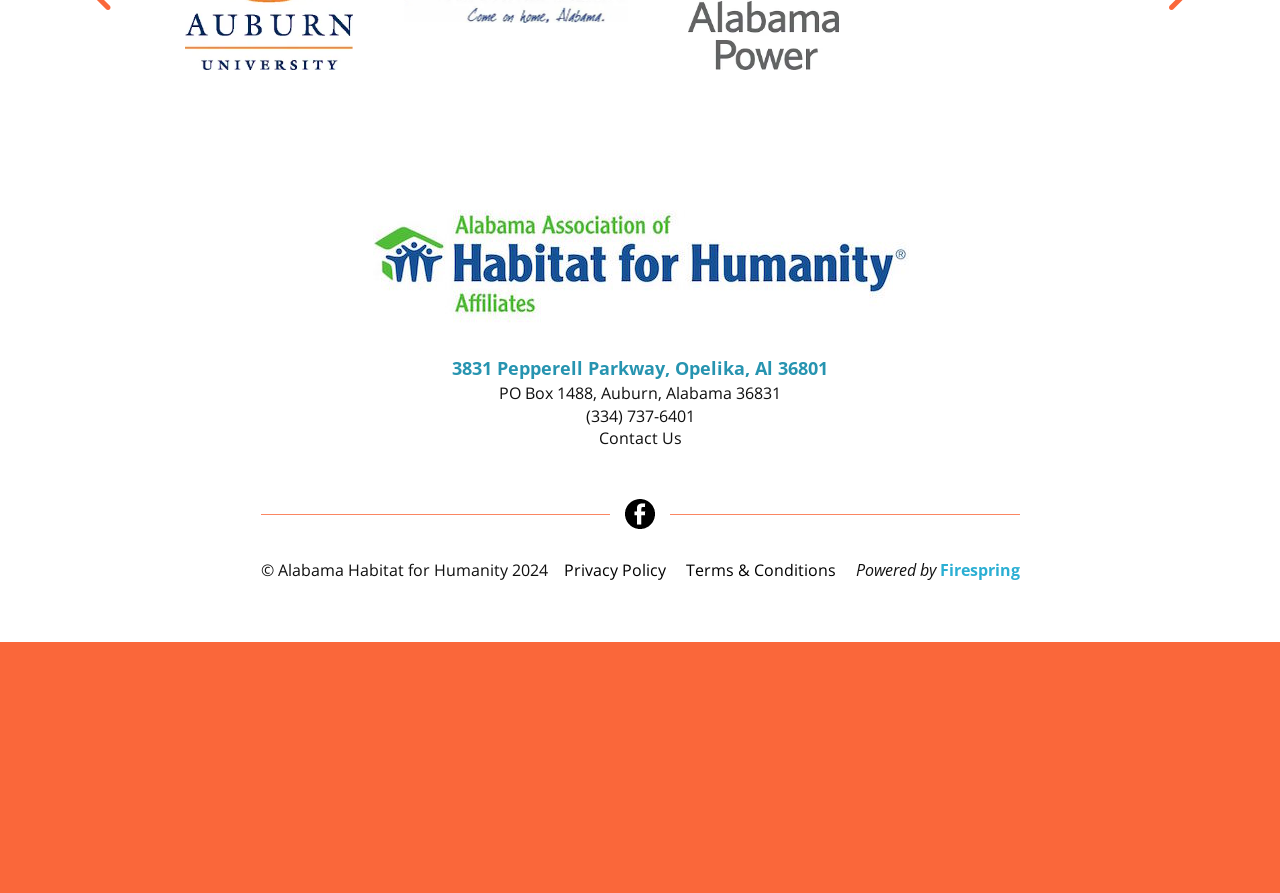What is the copyright year?
Look at the webpage screenshot and answer the question with a detailed explanation.

I found the copyright year by looking at the StaticText element with the text '© Alabama Habitat for Humanity 2024' which is located at the coordinates [0.204, 0.908, 0.428, 0.933].